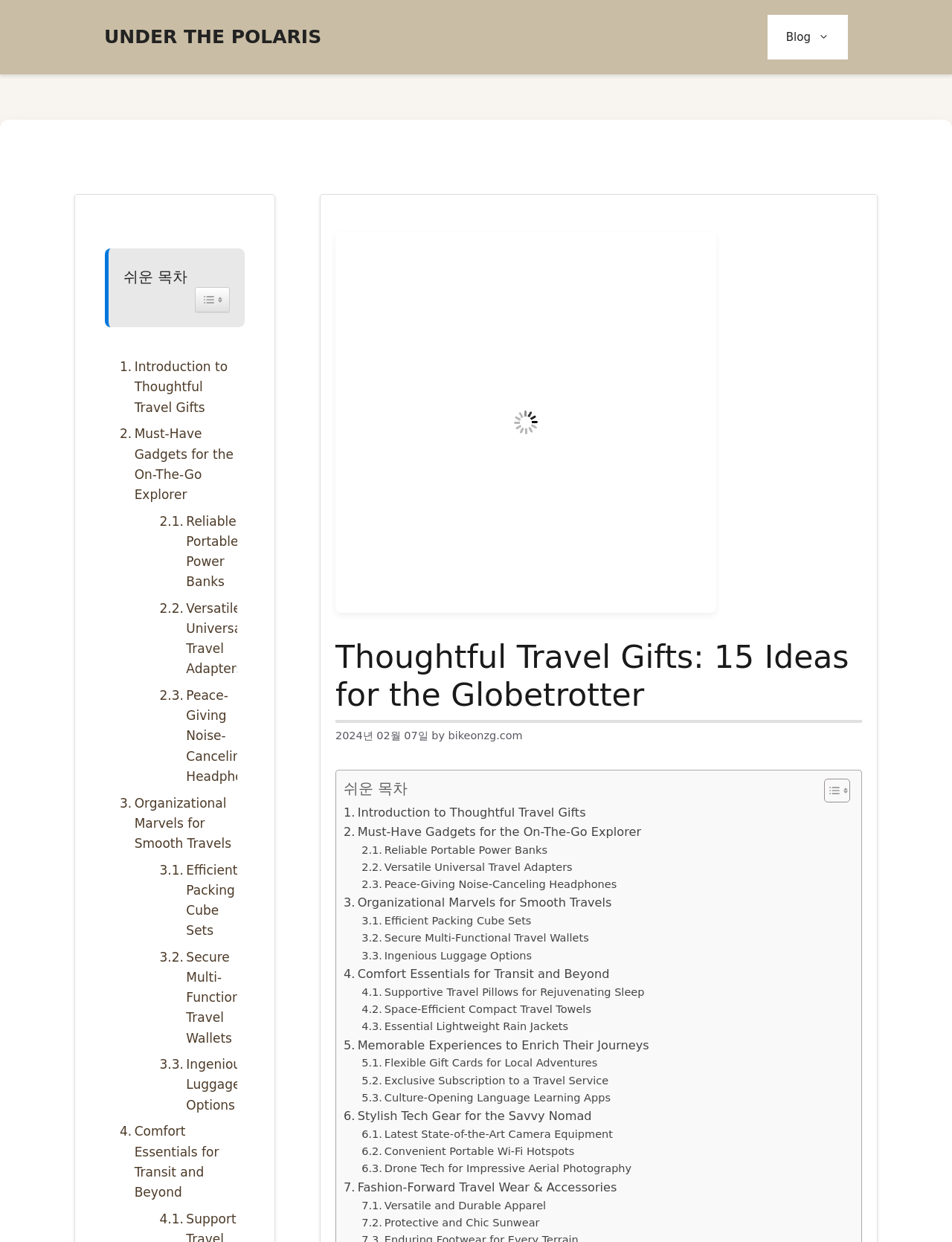What is the language of the webpage's publication date?
Give a single word or phrase answer based on the content of the image.

Korean